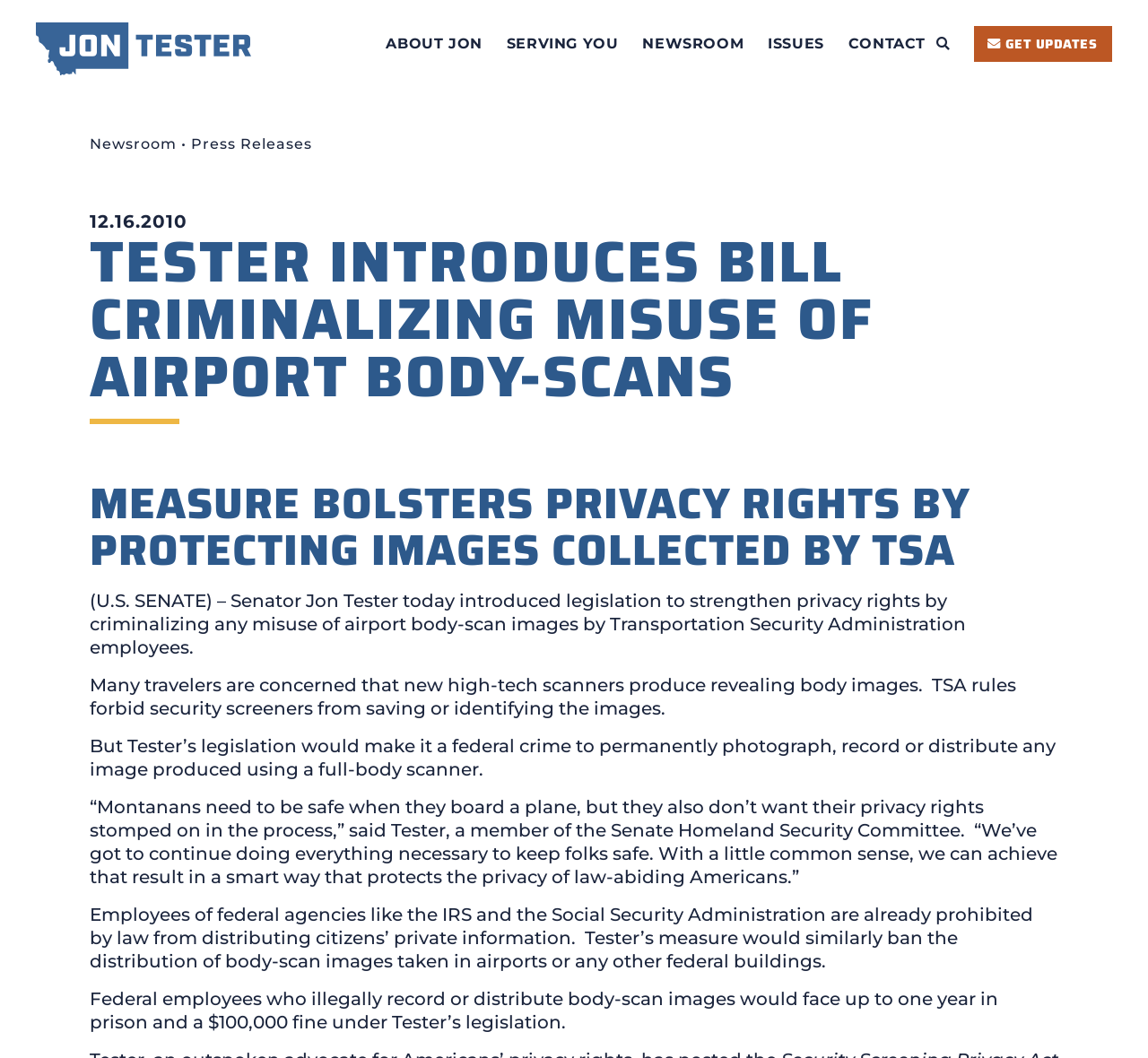What committee is Senator Jon Tester a member of?
Based on the screenshot, respond with a single word or phrase.

Senate Homeland Security Committee